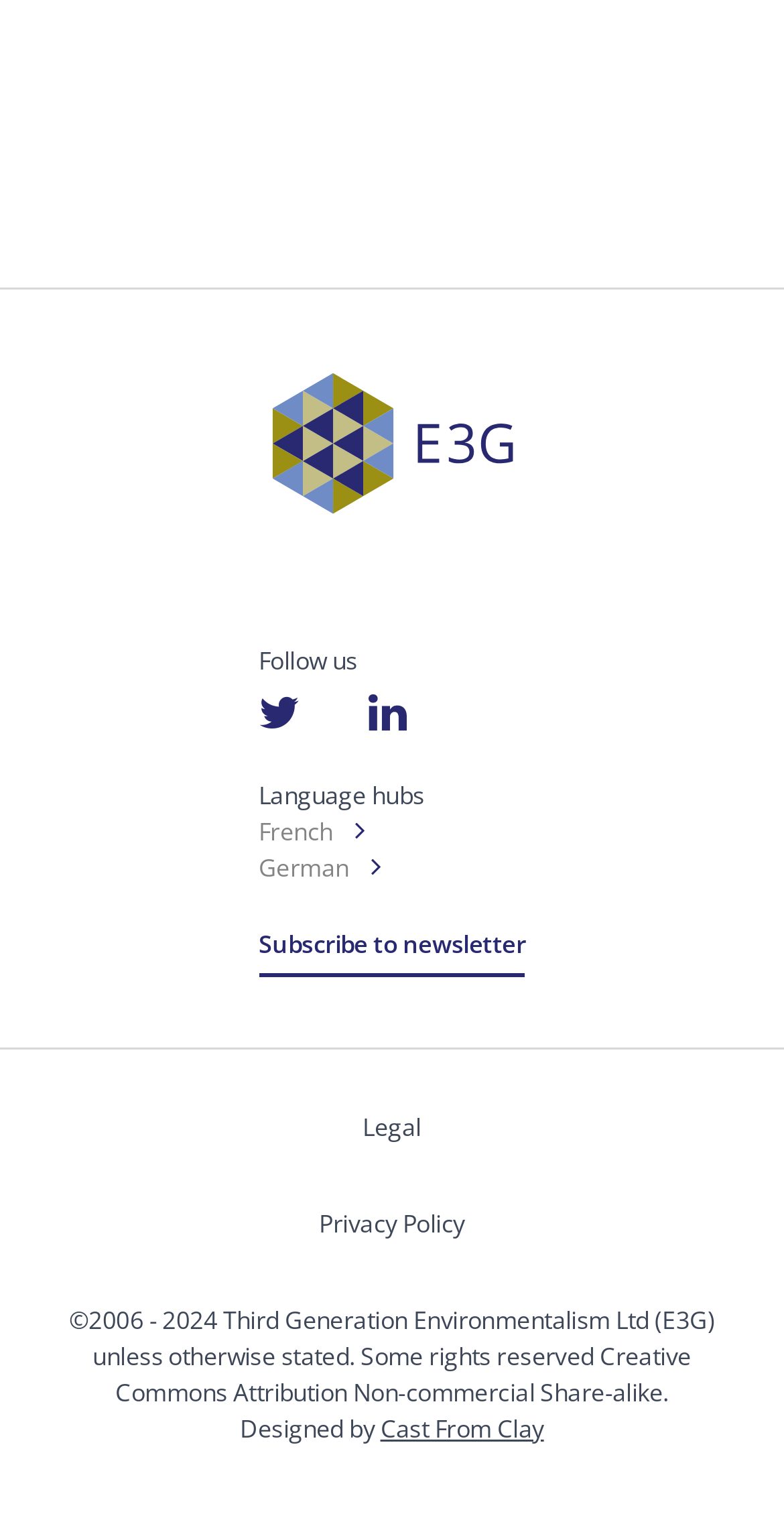Examine the screenshot and answer the question in as much detail as possible: What is the organization behind this website?

I found this information at the bottom of the webpage, where it says '©2006 - 2024 Third Generation Environmentalism Ltd (E3G) unless otherwise stated.' This suggests that the organization behind this website is Third Generation Environmentalism Ltd, also known as E3G.